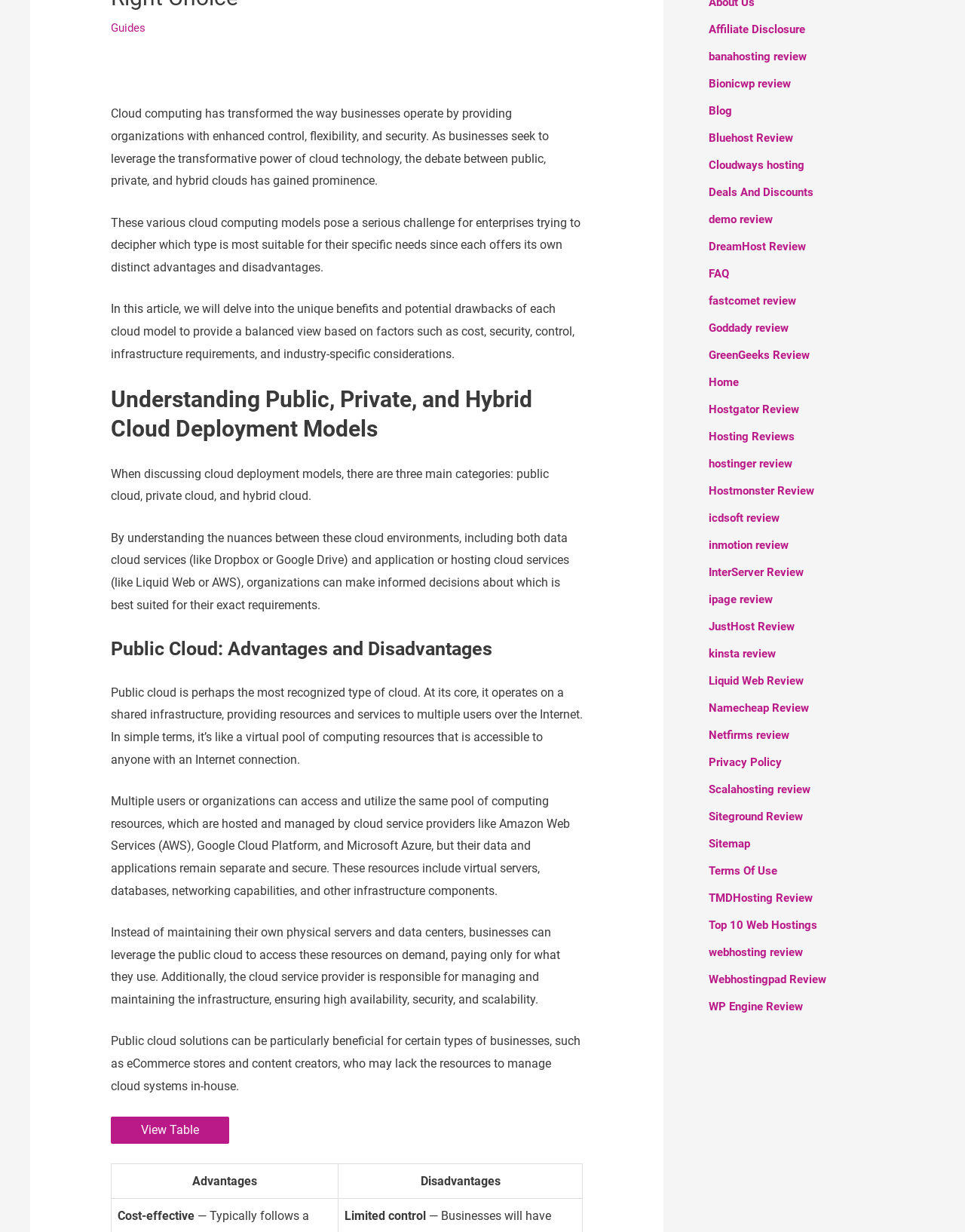From the webpage screenshot, identify the region described by Home. Provide the bounding box coordinates as (top-left x, top-left y, bottom-right x, bottom-right y), with each value being a floating point number between 0 and 1.

[0.734, 0.304, 0.768, 0.316]